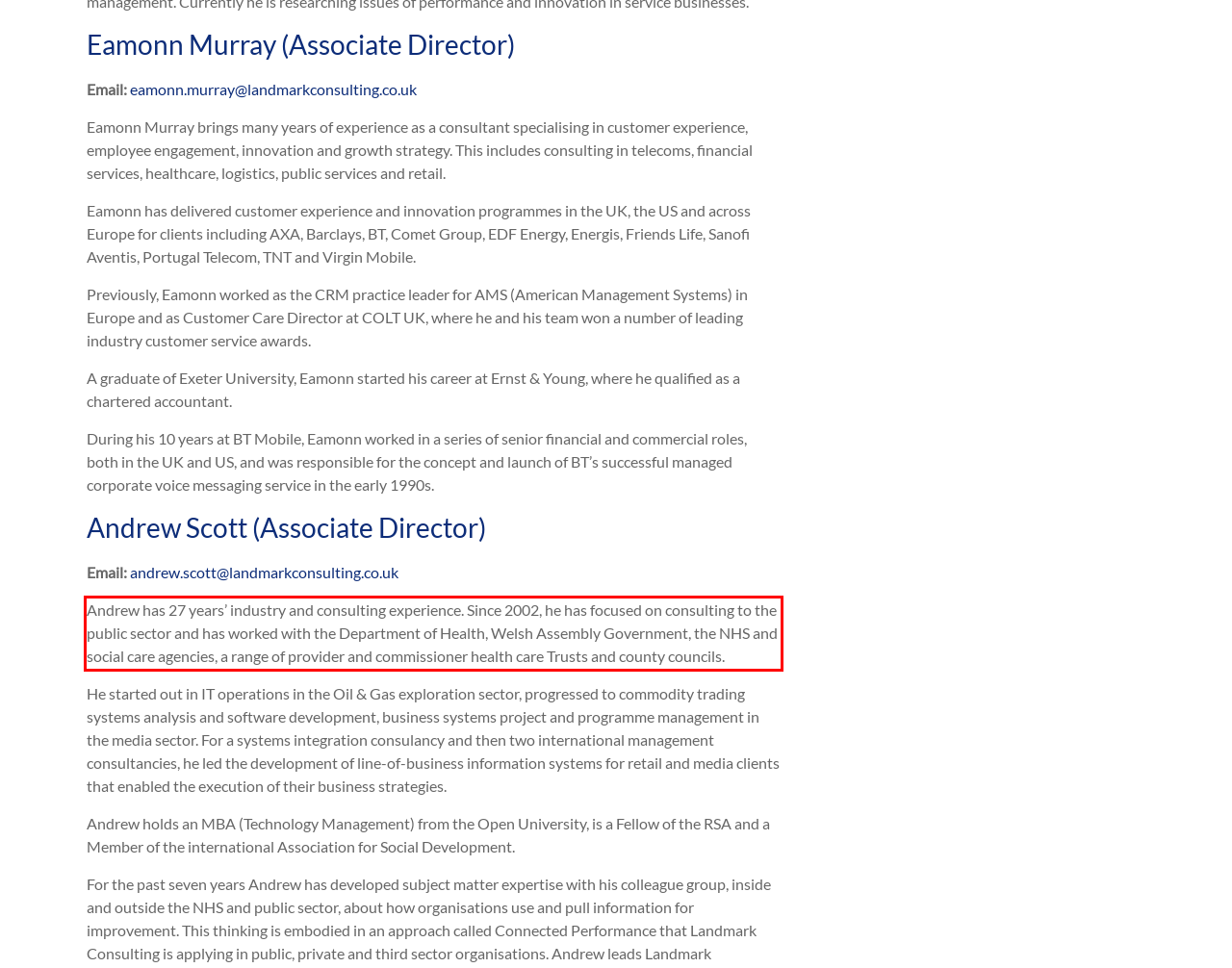Look at the provided screenshot of the webpage and perform OCR on the text within the red bounding box.

Andrew has 27 years’ industry and consulting experience. Since 2002, he has focused on consulting to the public sector and has worked with the Department of Health, Welsh Assembly Government, the NHS and social care agencies, a range of provider and commissioner health care Trusts and county councils.